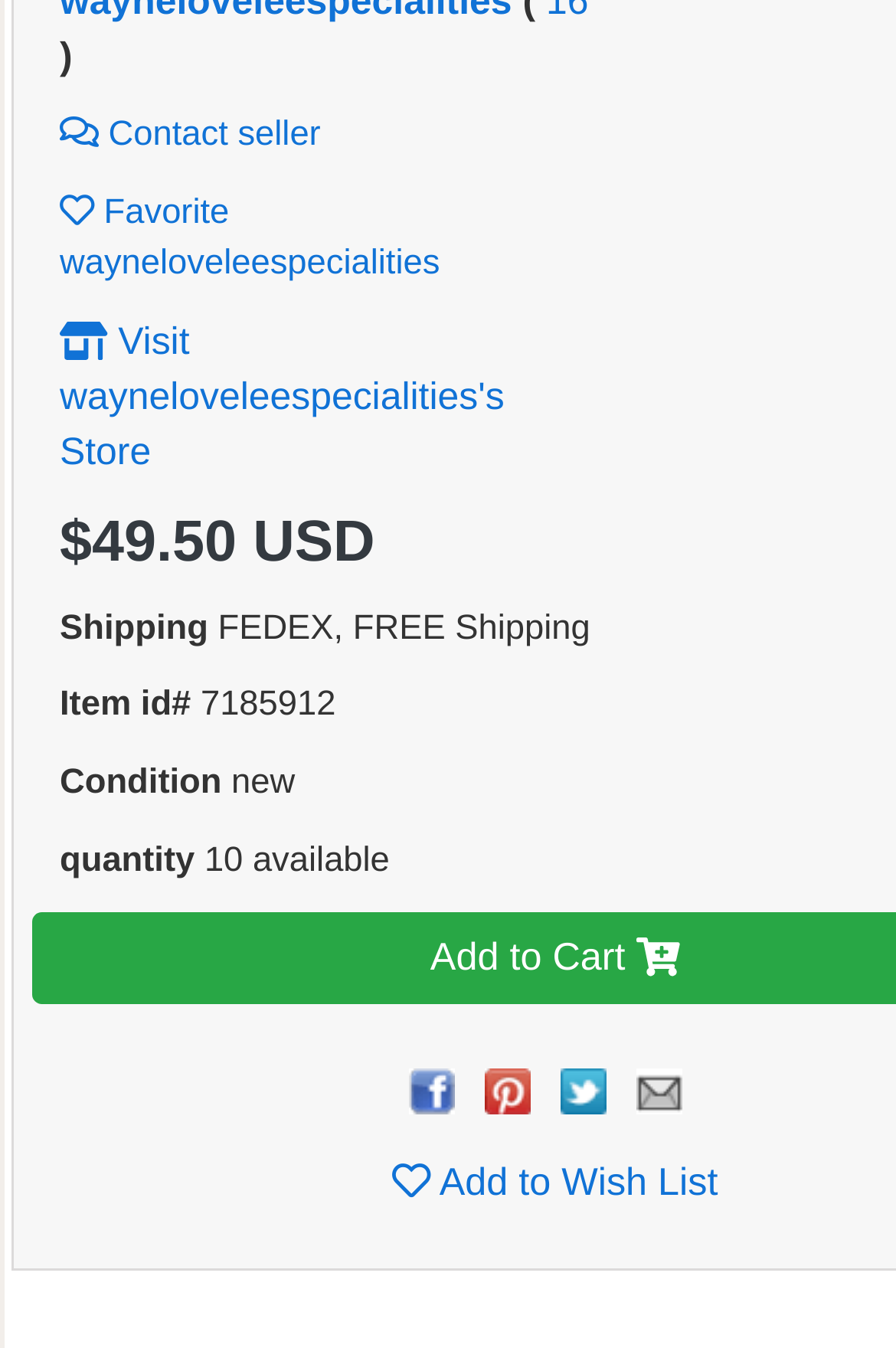Find the bounding box of the element with the following description: "Favorite wayneloveleespecialities". The coordinates must be four float numbers between 0 and 1, formatted as [left, top, right, bottom].

[0.067, 0.143, 0.491, 0.209]